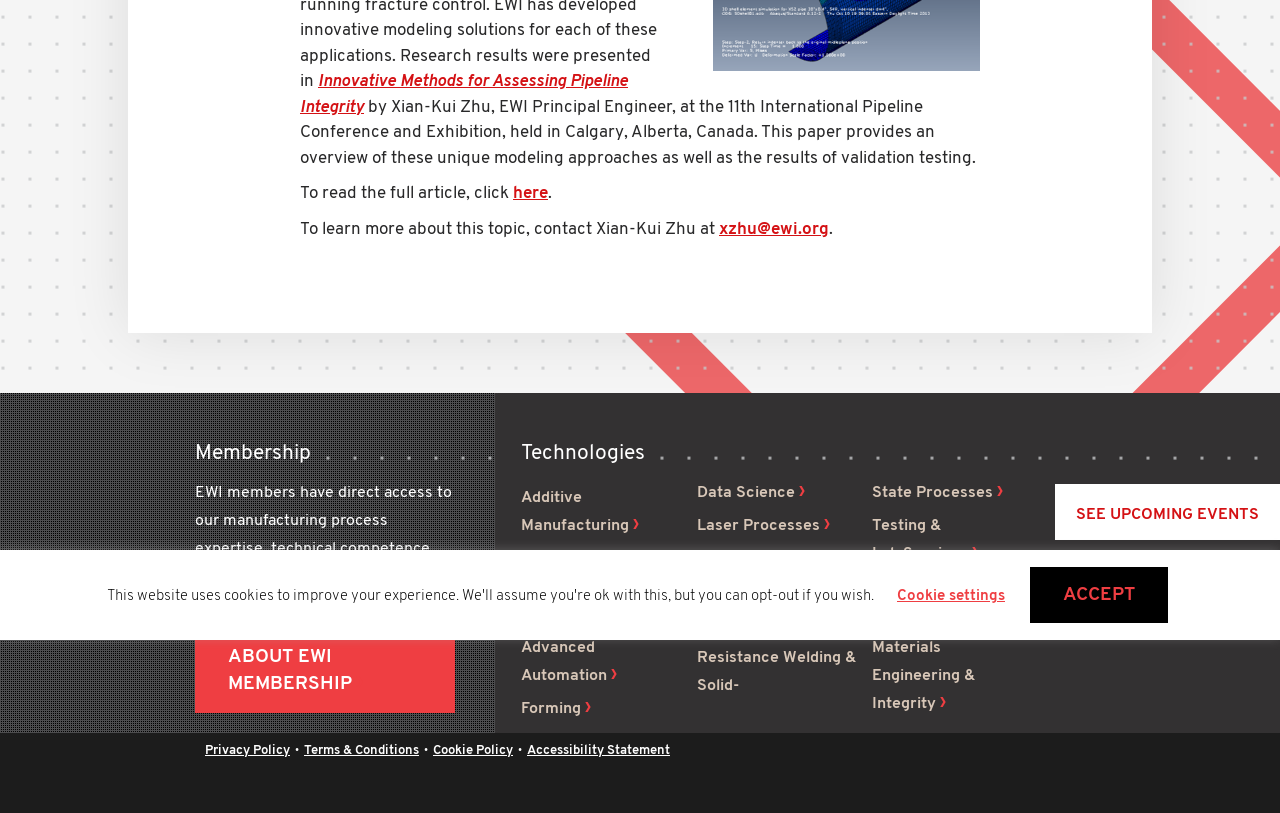From the webpage screenshot, predict the bounding box of the UI element that matches this description: "Terms & Conditions".

[0.238, 0.916, 0.327, 0.932]